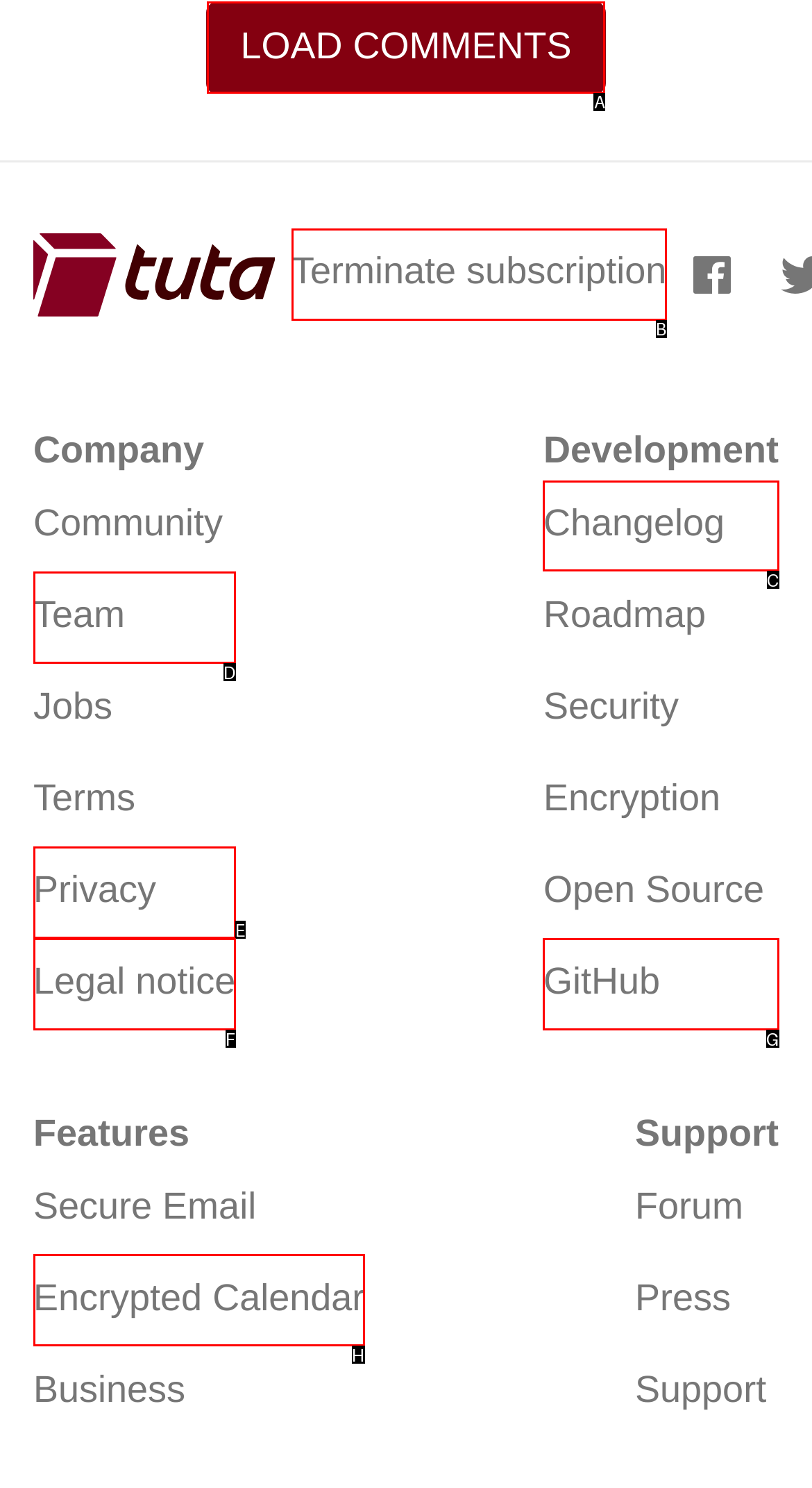Which UI element should be clicked to perform the following task: Check the Changelog? Answer with the corresponding letter from the choices.

C